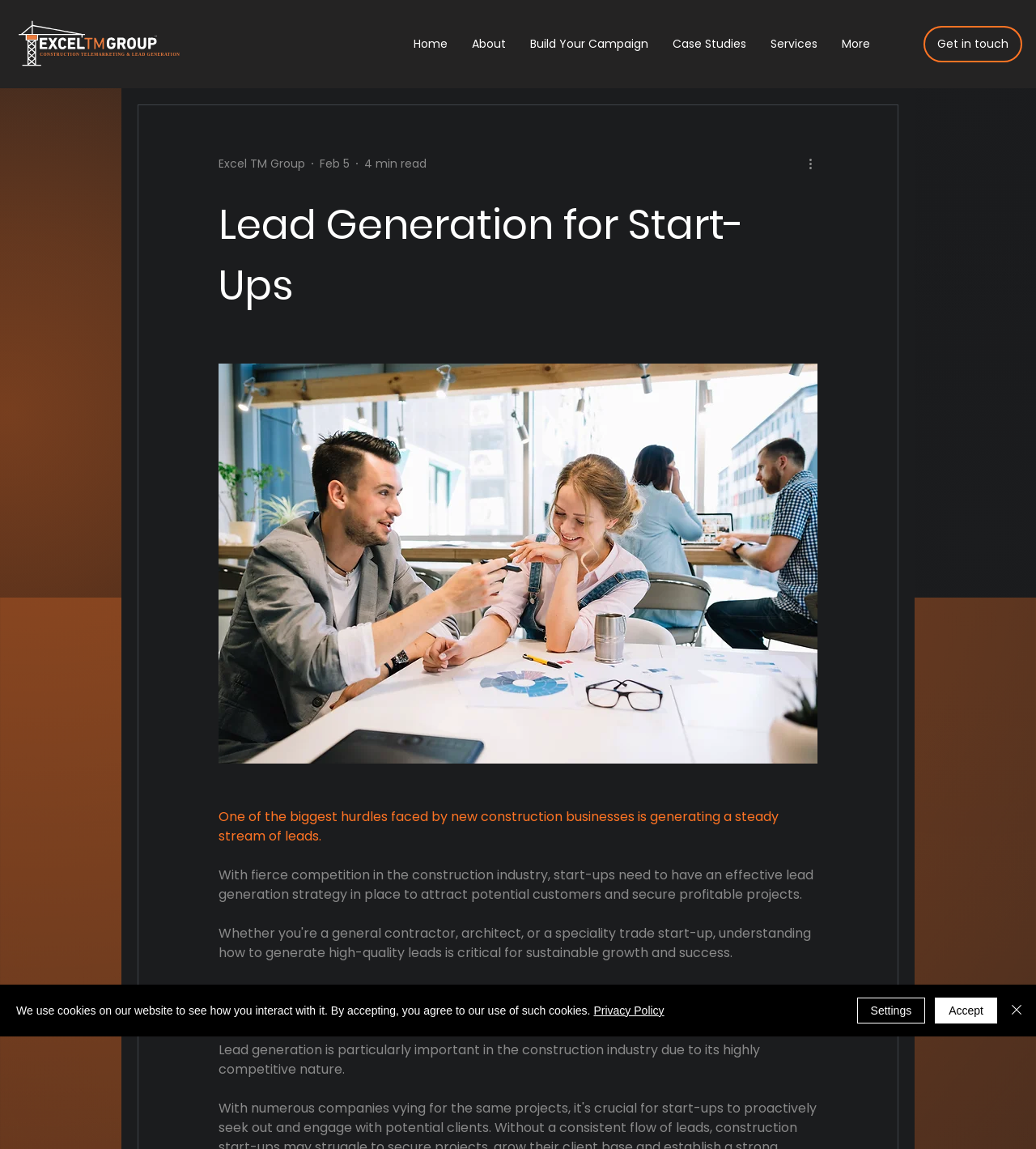Provide your answer in a single word or phrase: 
What is the purpose of lead generation in the construction industry?

to attract potential customers and secure profitable projects